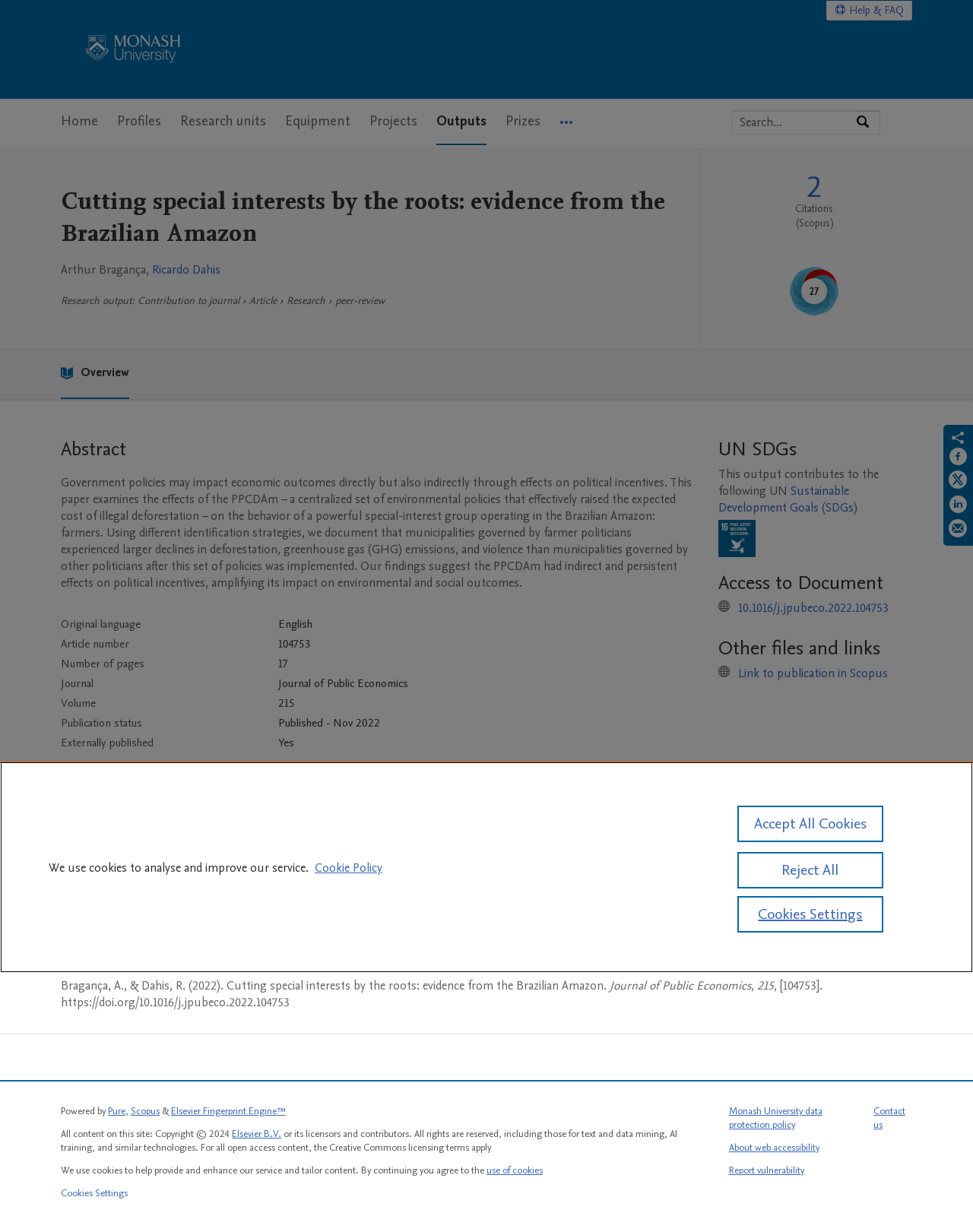Can you provide the bounding box coordinates for the element that should be clicked to implement the instruction: "View the publication metrics"?

[0.719, 0.119, 0.93, 0.283]